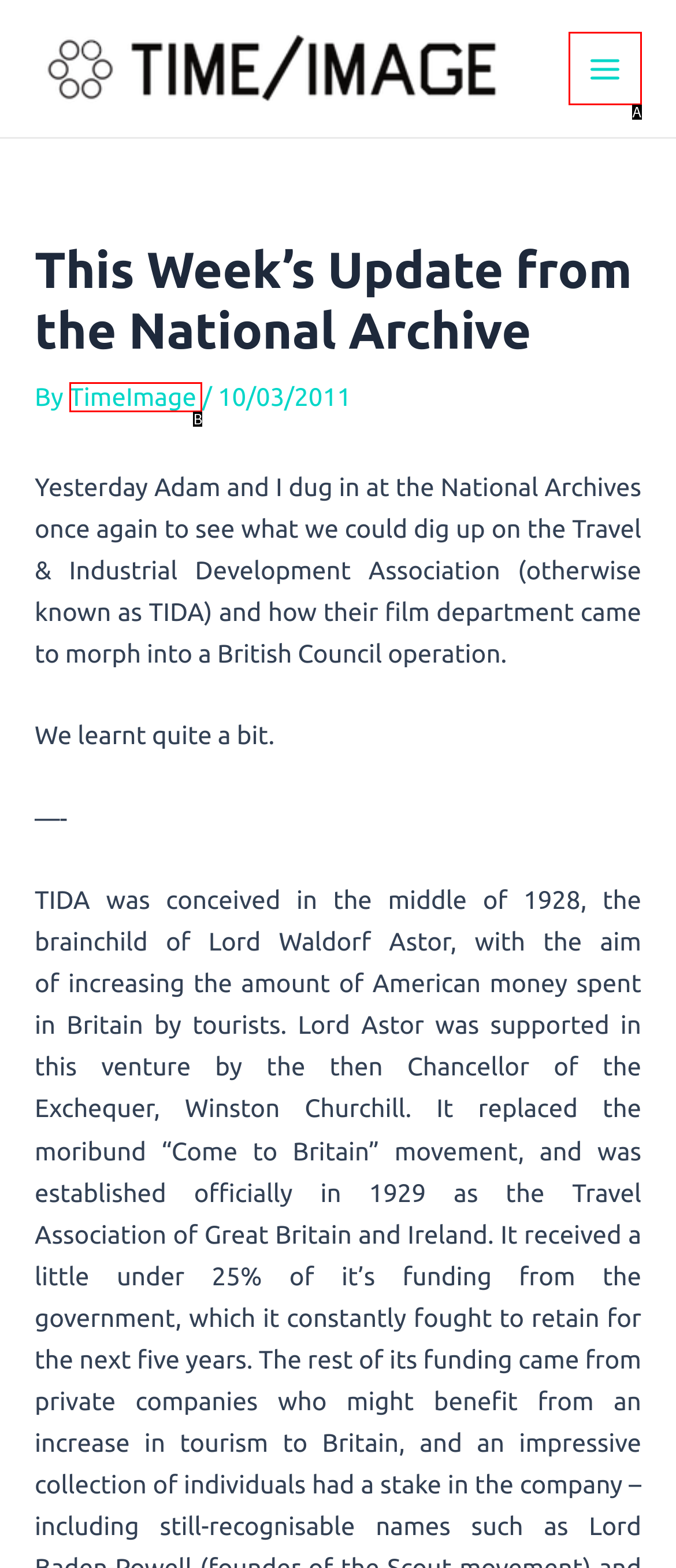Based on the element described as: Main Menu
Find and respond with the letter of the correct UI element.

A